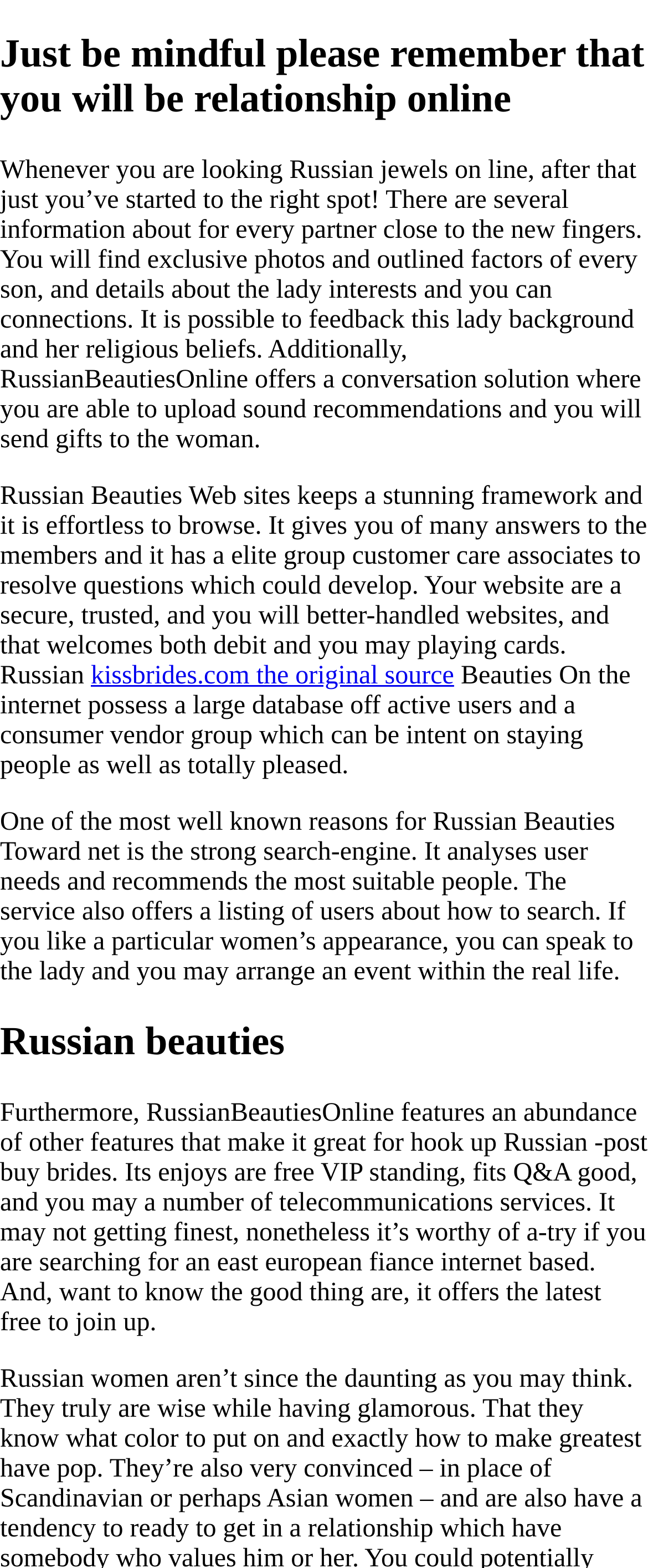Detail the various sections and features present on the webpage.

The webpage appears to be a review or informational page about a Russian dating website, Russian Beauties Online. At the top, there is a heading that reads "Just be mindful please remember that you will be relationship online". Below this heading, there is a block of text that describes the features of the website, including exclusive photos and detailed information about each partner, as well as a conversation solution that allows users to upload sound recommendations and send gifts.

Further down the page, there is another block of text that highlights the website's framework, ease of use, and customer care. It also mentions that the website is secure, trusted, and well-managed, and that it accepts debit and credit cards.

To the right of this text, there is a link to another website, kissbrides.com, which is labeled as "the original source". Below this link, there is more text that describes the website's database of active users and its consumer vendor group.

The page continues with more text blocks, each describing a different feature of the website. One block highlights the website's strong search engine, which analyzes user needs and recommends suitable partners. Another block describes the service's listing of users and how to search for a particular woman's appearance.

Finally, there is a heading that reads "Russian beauties" near the bottom of the page, followed by a text block that summarizes the website's features, including free VIP status, matches Q&A, and various communication services. The text also mentions that the website is free to join.